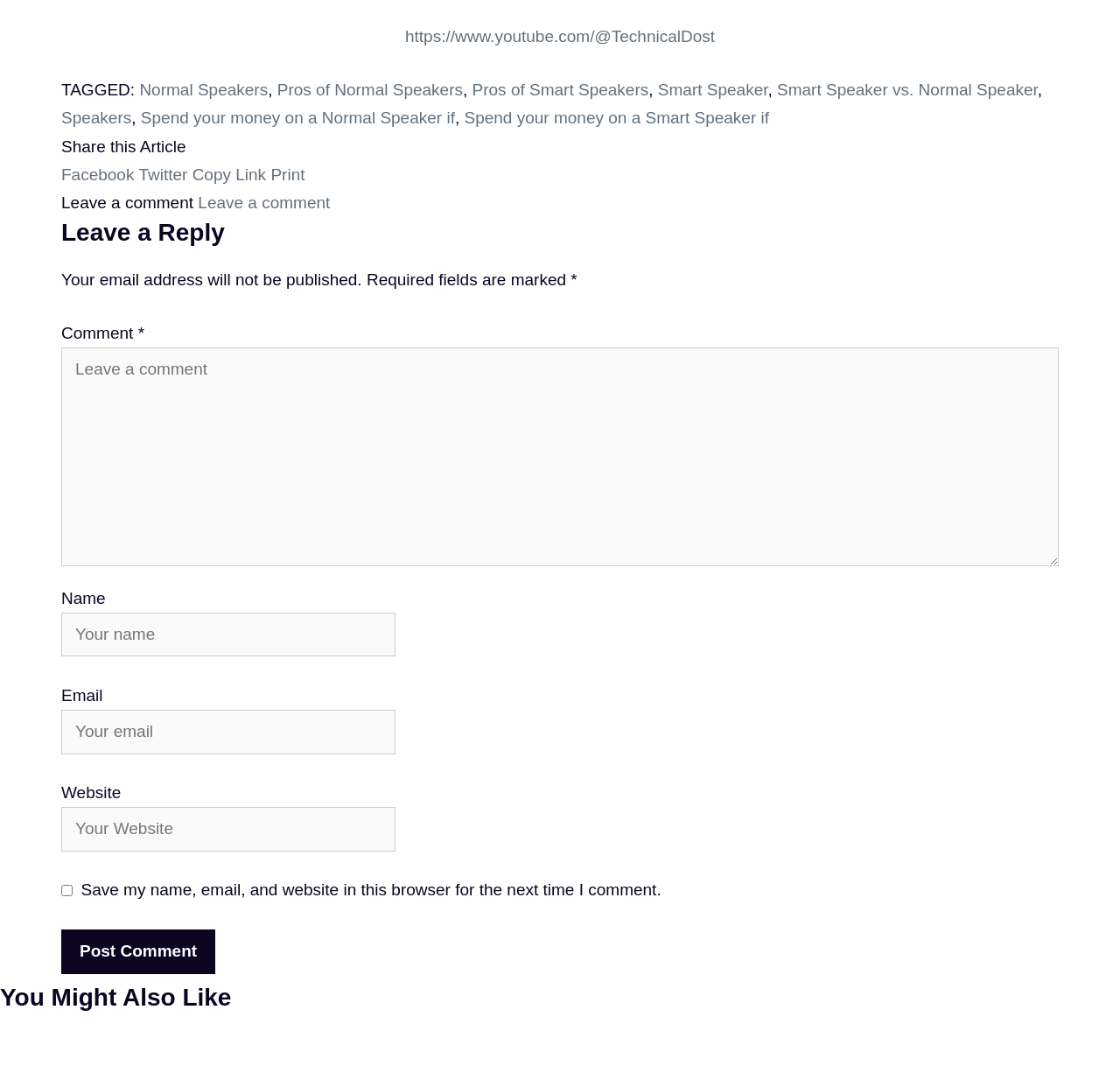Respond to the question below with a single word or phrase: What is the purpose of the comment section?

Leave a reply